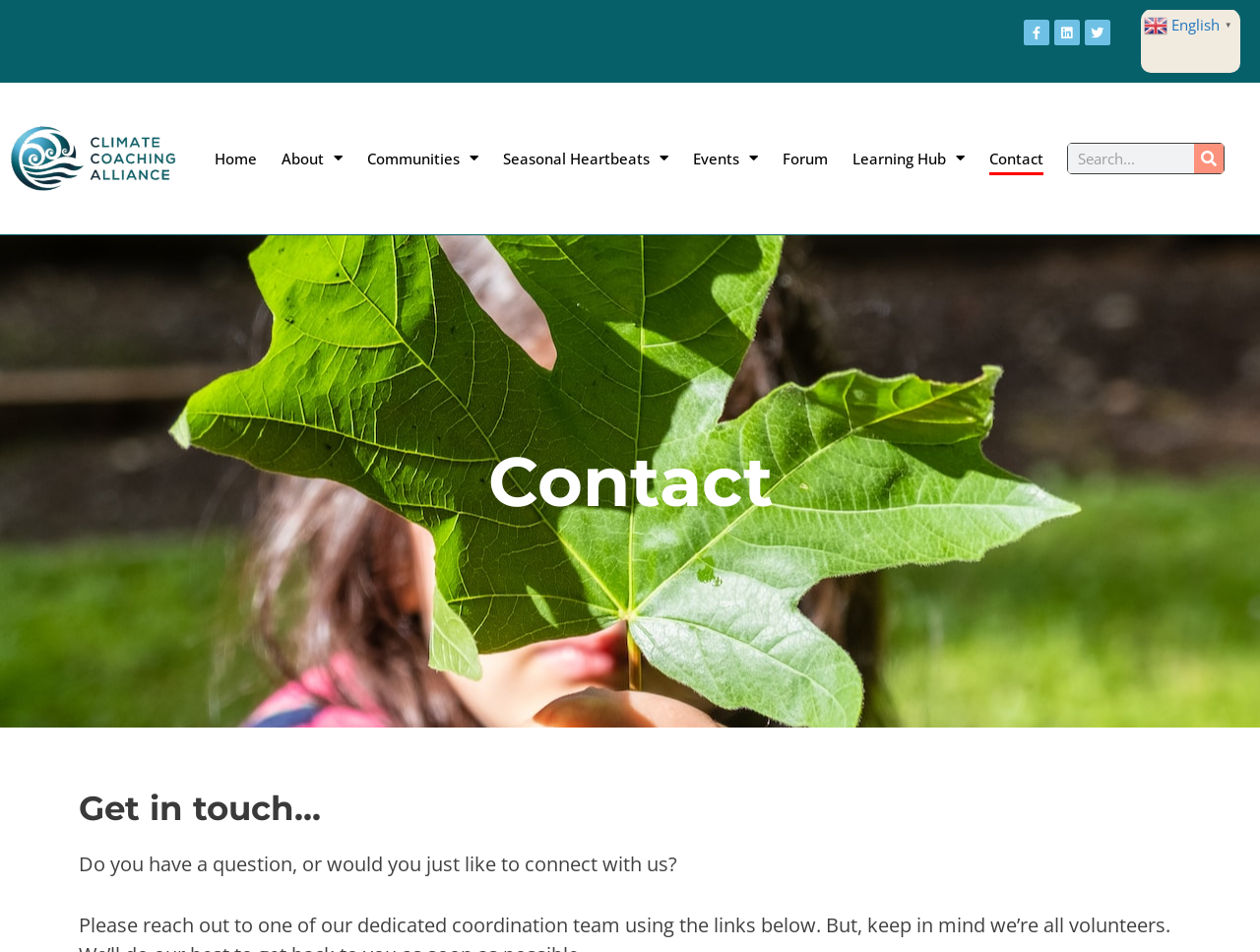Utilize the information from the image to answer the question in detail:
What is the purpose of the webpage?

The webpage seems to be a contact page because it has a heading 'Contact' and a subheading 'Get in touch...' followed by a text asking if the user has a question or wants to connect with the website owners.